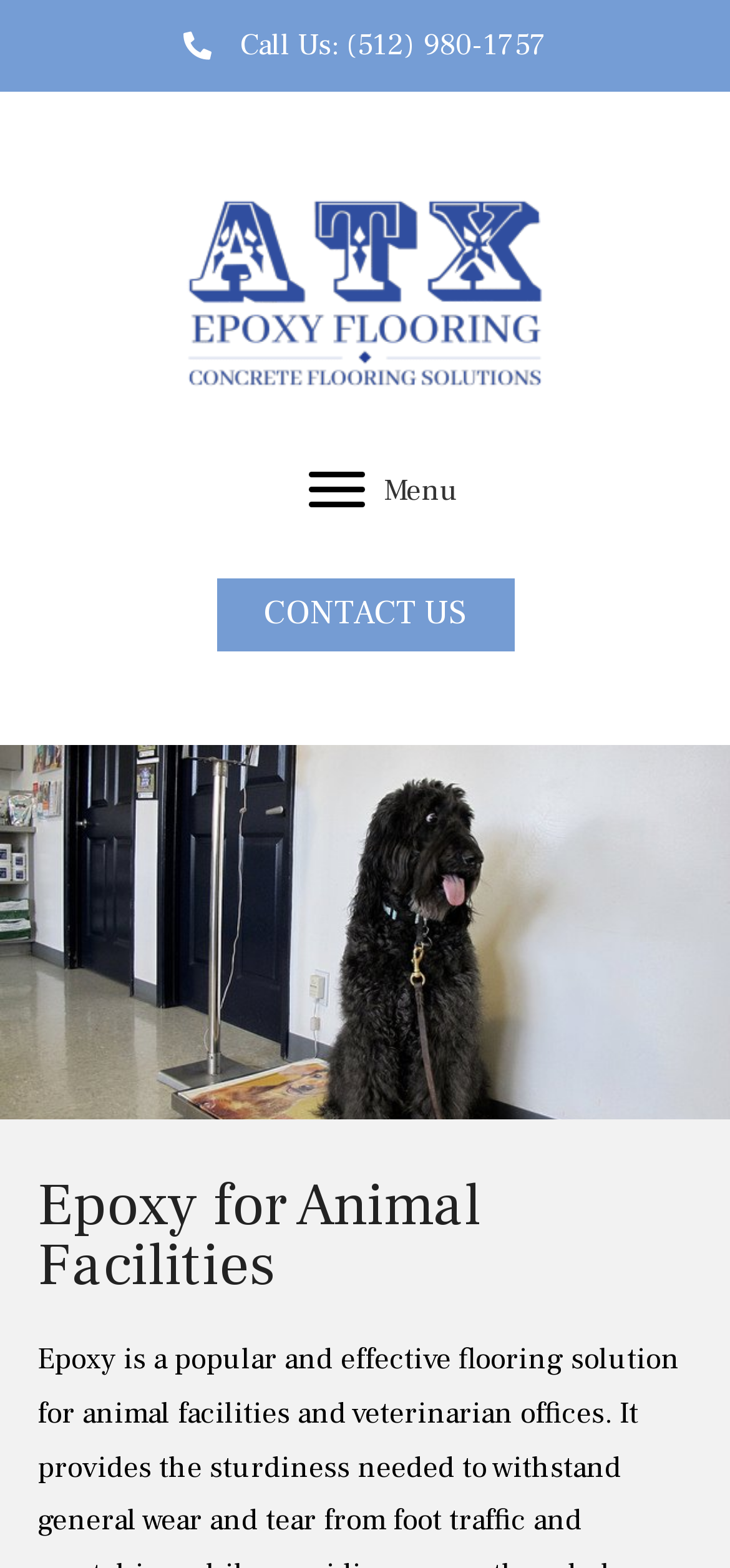Give a concise answer using only one word or phrase for this question:
What is the phone number to call?

(512) 980-1757